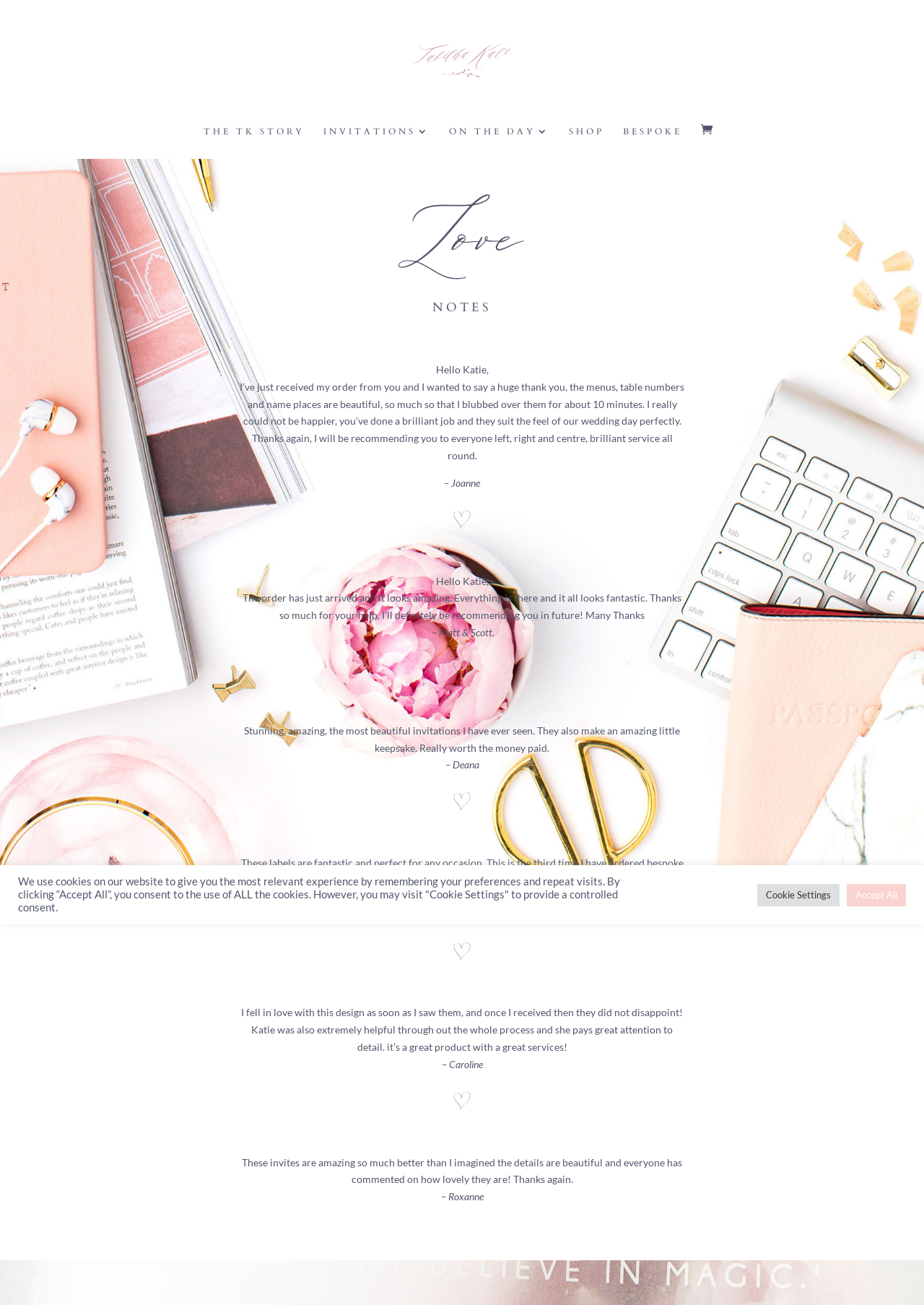Locate the bounding box coordinates of the area you need to click to fulfill this instruction: 'Visit THE TK STORY'. The coordinates must be in the form of four float numbers ranging from 0 to 1: [left, top, right, bottom].

[0.22, 0.097, 0.329, 0.122]